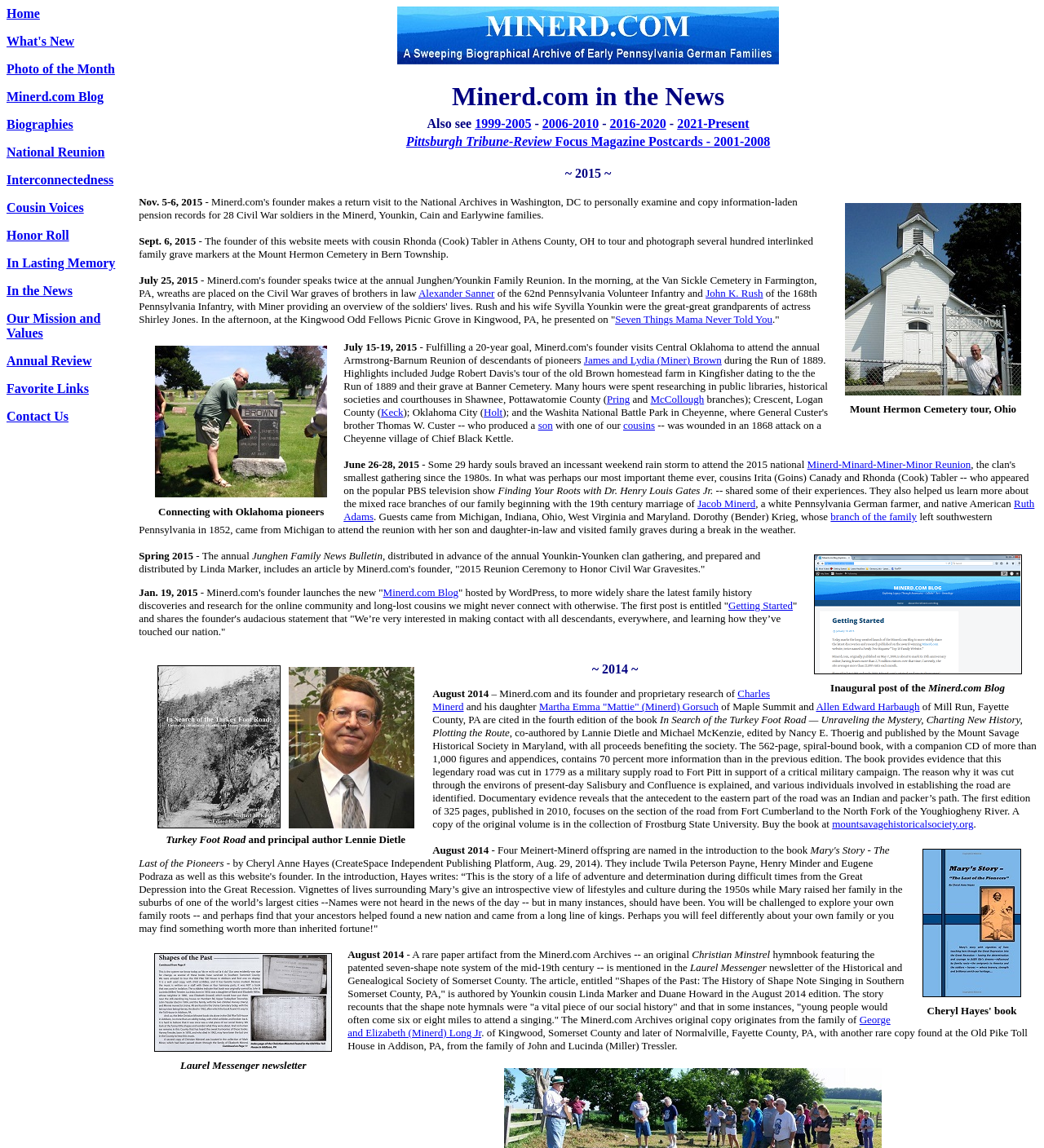Provide a brief response in the form of a single word or phrase:
How many tables are on the webpage?

4